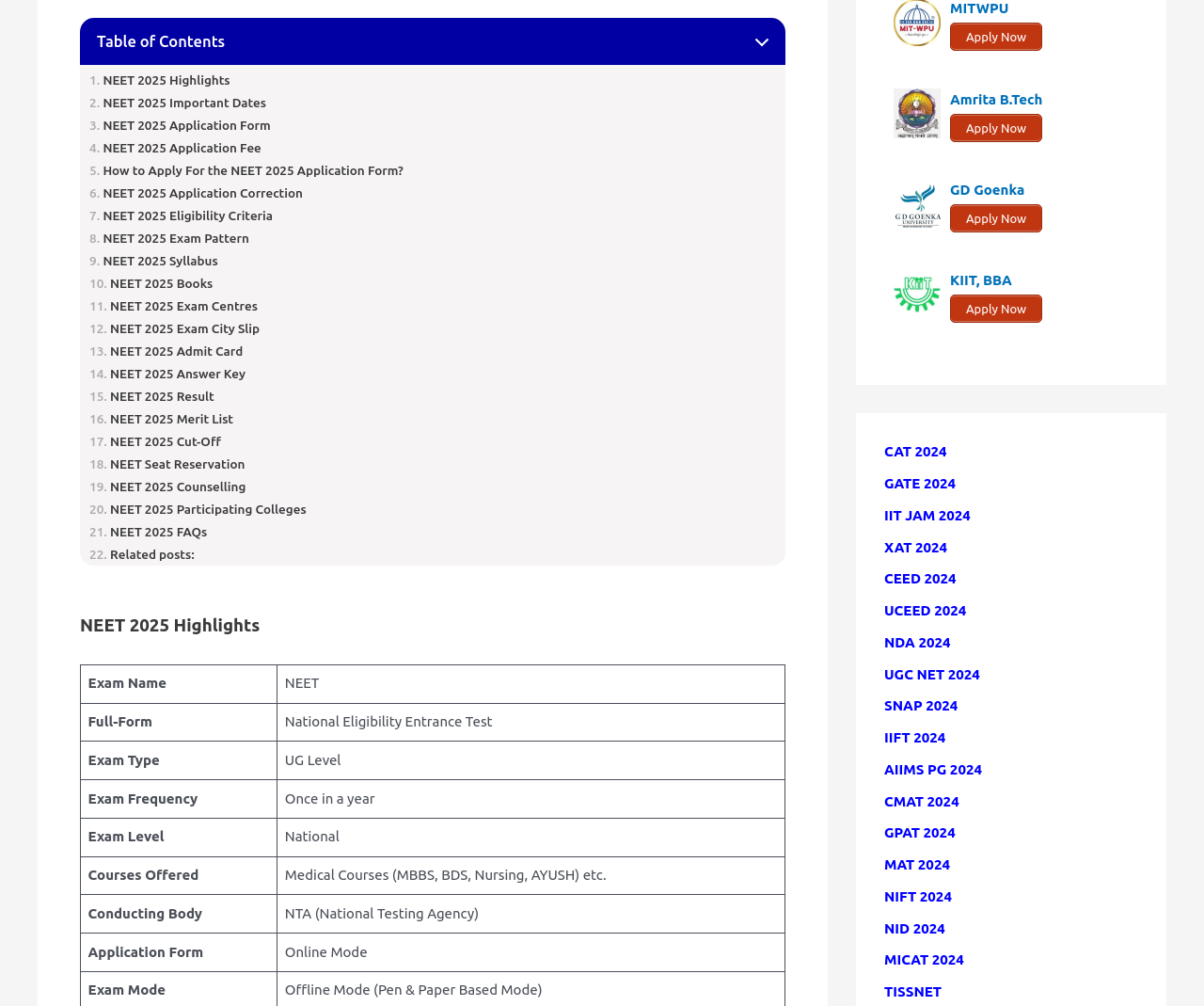Locate the UI element described by NDA 2024 and provide its bounding box coordinates. Use the format (top-left x, top-left y, bottom-right x, bottom-right y) with all values as floating point numbers between 0 and 1.

[0.734, 0.63, 0.789, 0.646]